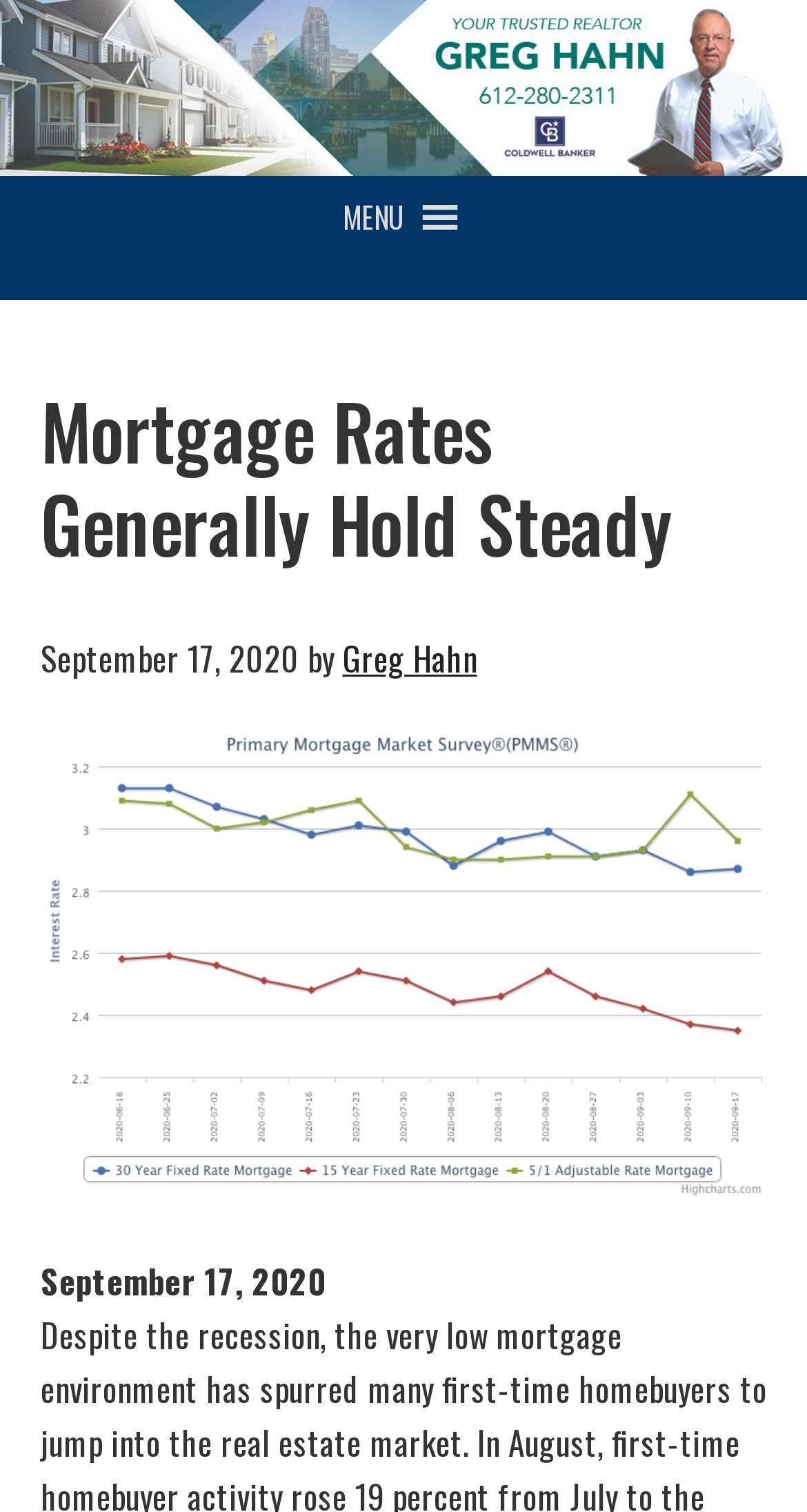What is the date of the article?
Give a detailed explanation using the information visible in the image.

I found the date of the article by looking at the time element in the header section, which contains the static text 'September 17, 2020'.